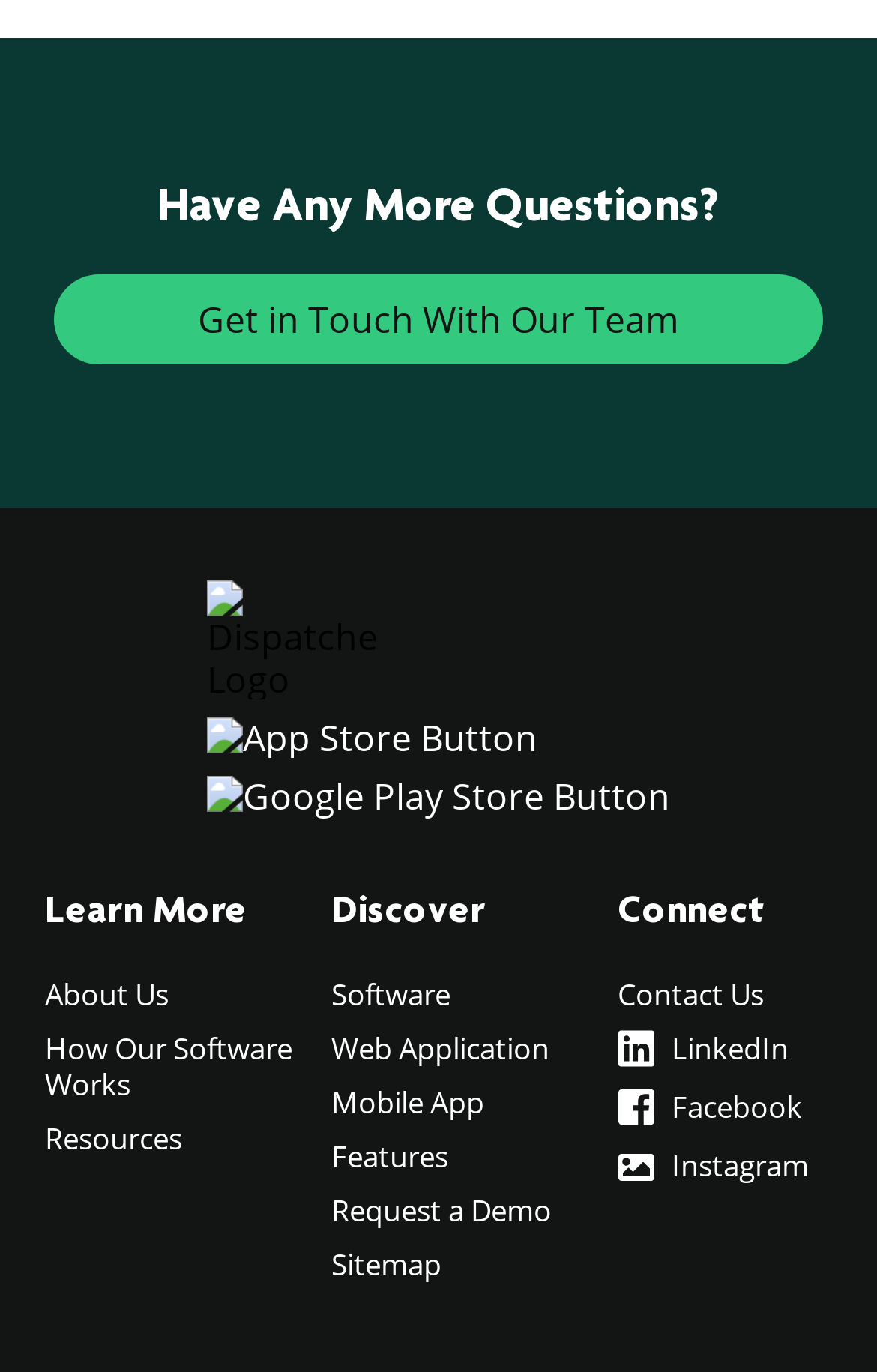Indicate the bounding box coordinates of the clickable region to achieve the following instruction: "Download from App Store."

[0.236, 0.523, 0.764, 0.566]